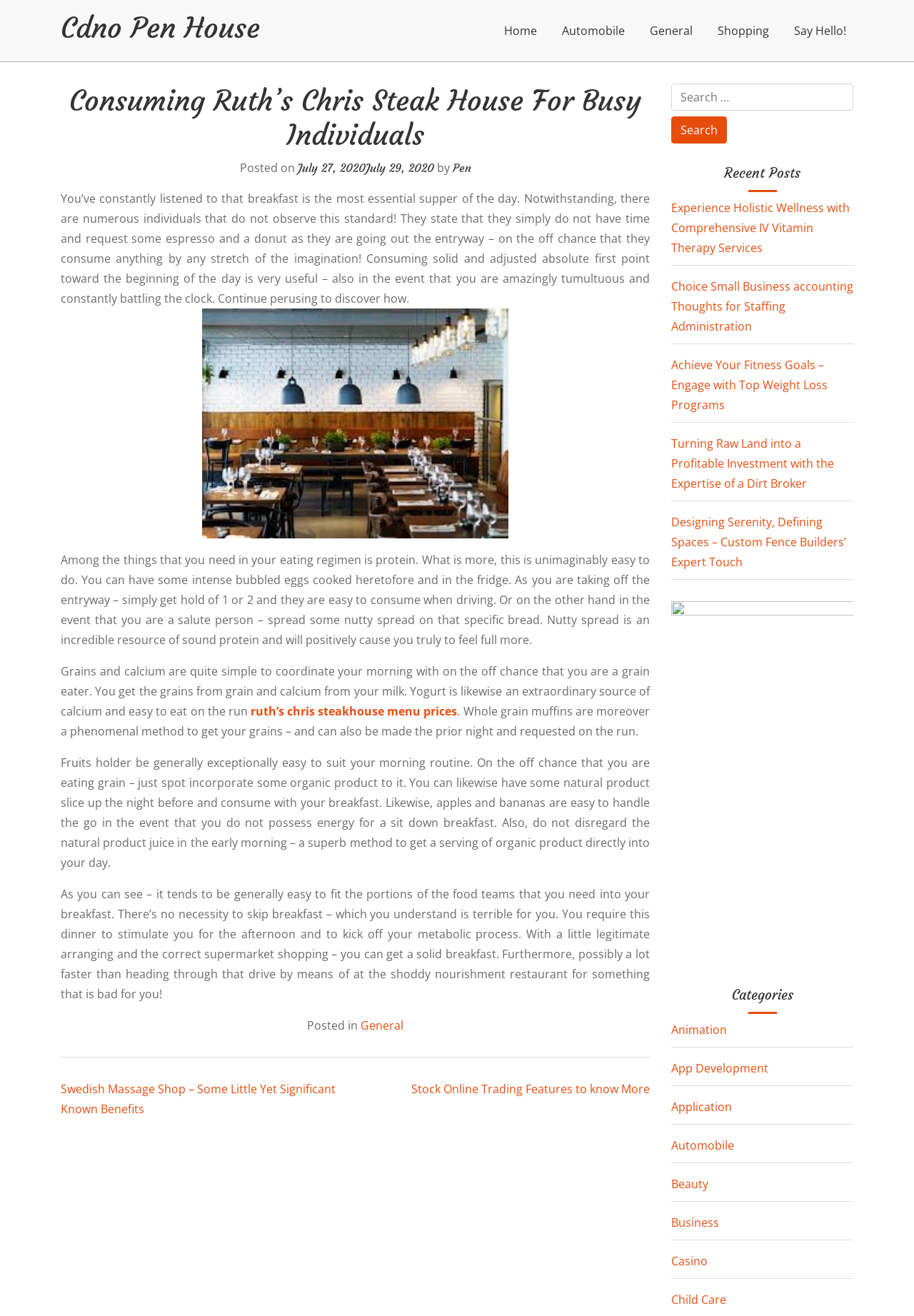Determine the bounding box coordinates of the element's region needed to click to follow the instruction: "Read the article about Ice Cream Truck Secrets". Provide these coordinates as four float numbers between 0 and 1, formatted as [left, top, right, bottom].

None